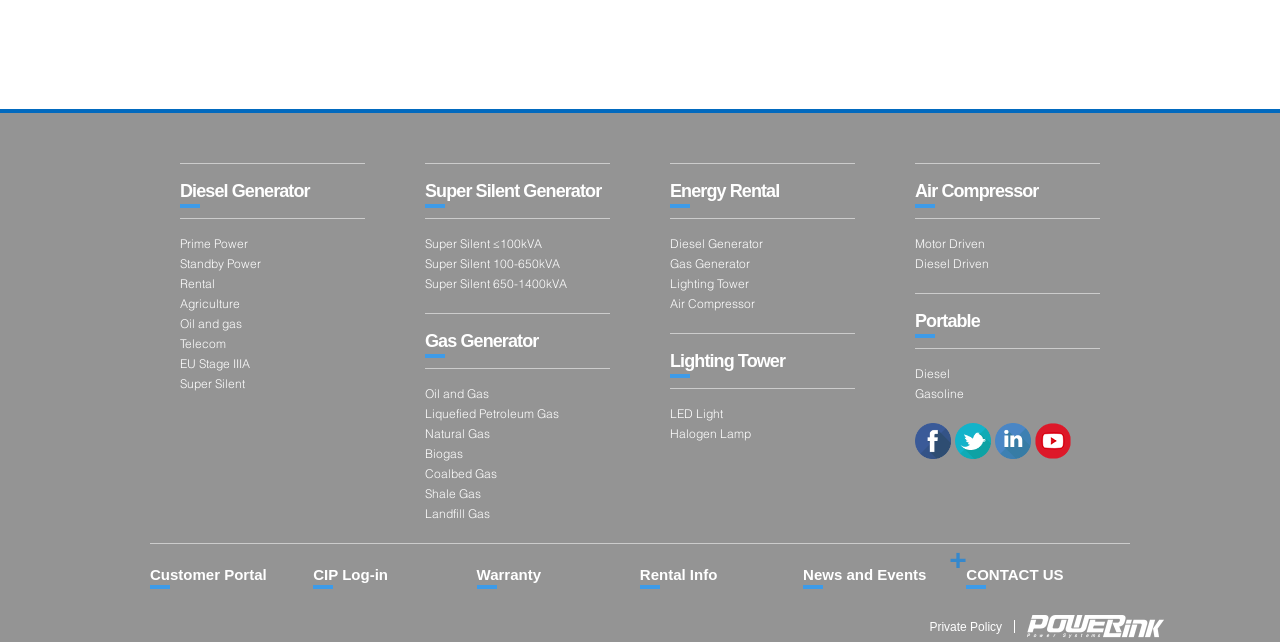Provide your answer in a single word or phrase: 
What is the purpose of the 'Customer Portal' link?

Customer login